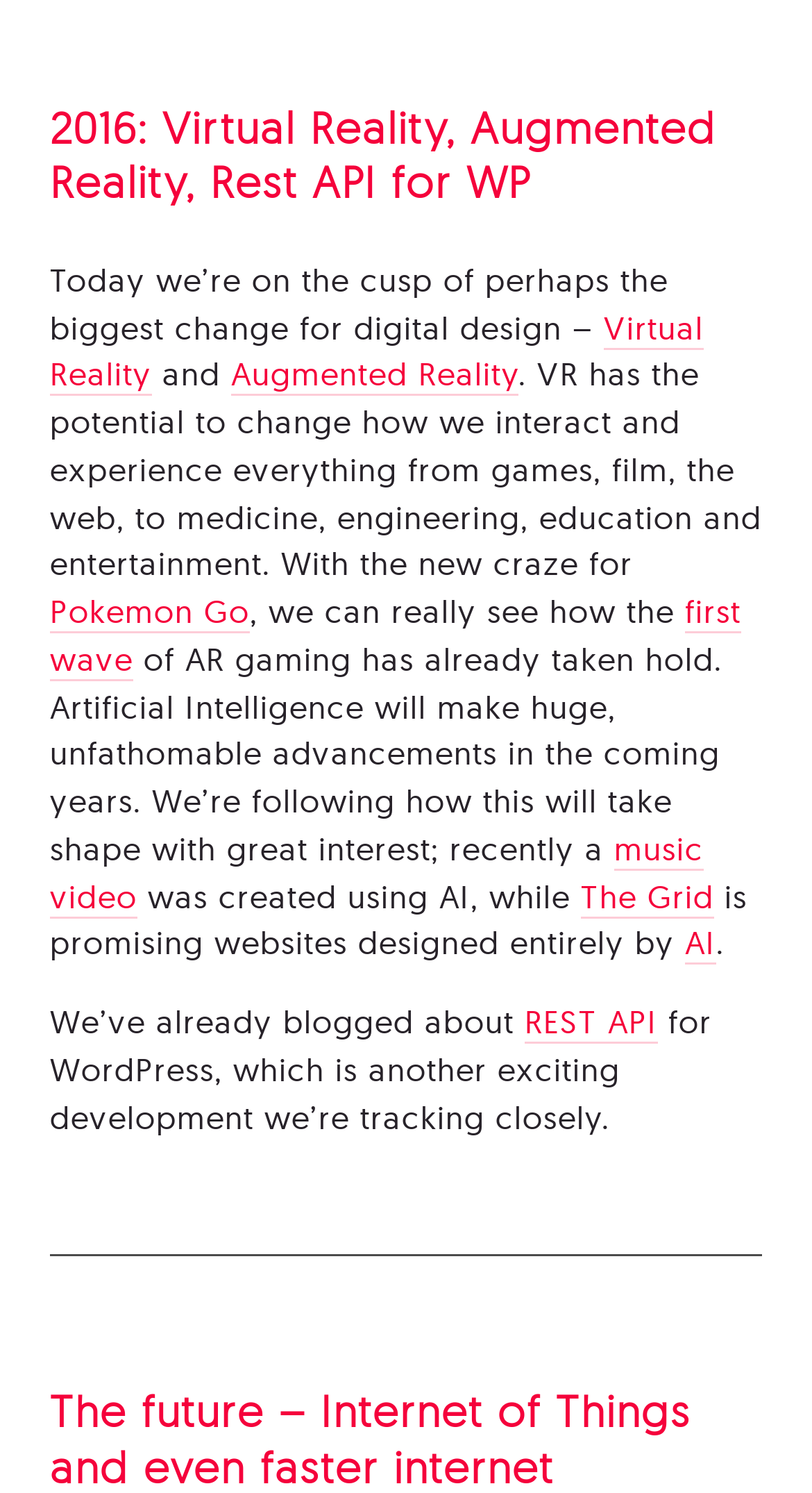What is the focus of the website design mentioned in the text?
Using the details from the image, give an elaborate explanation to answer the question.

The text mentions 'The Grid is promising websites designed entirely by AI', which indicates that the focus of the website design is on the use of Artificial Intelligence.